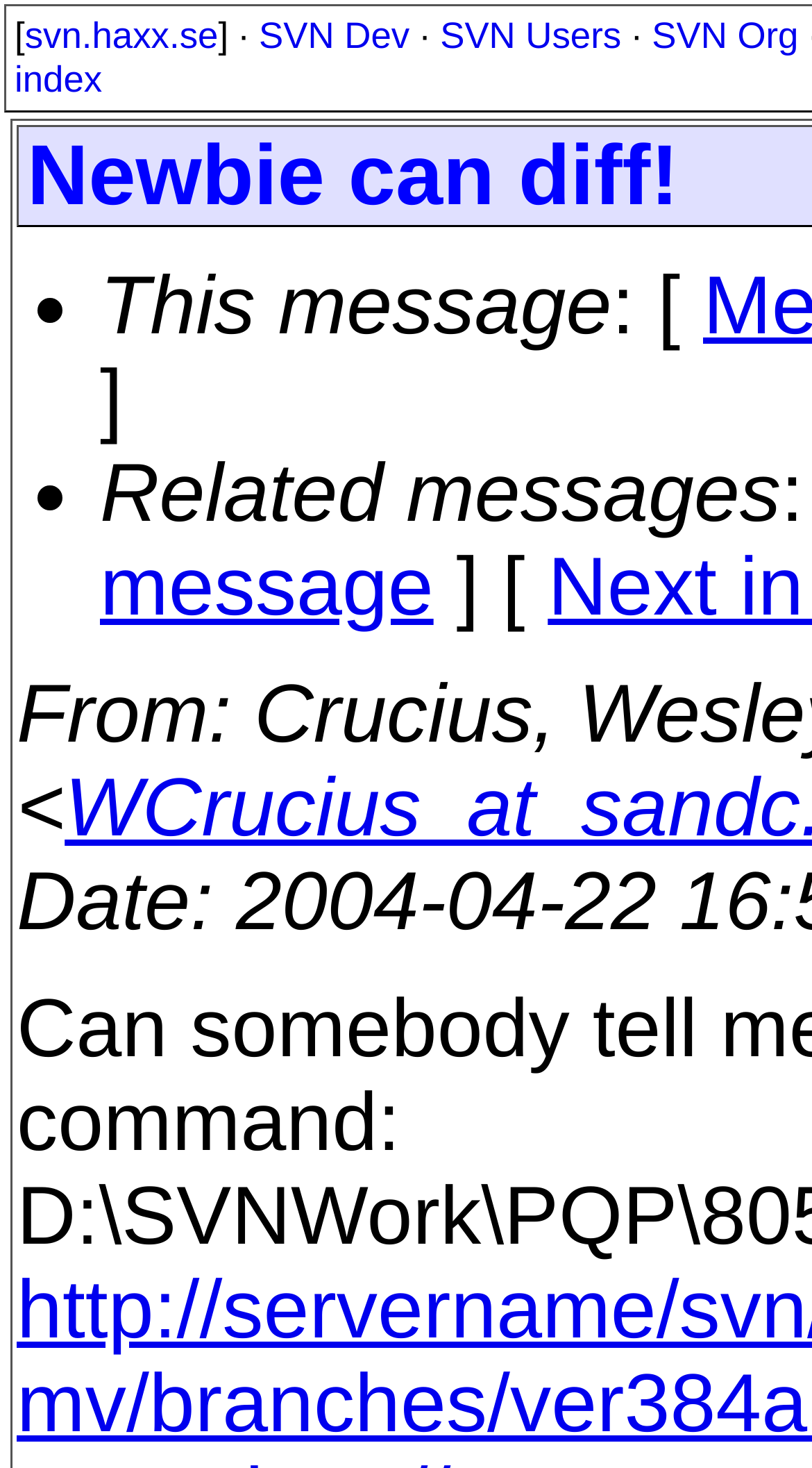Please answer the following question using a single word or phrase: 
What is the first link on the top?

svn.haxx.se